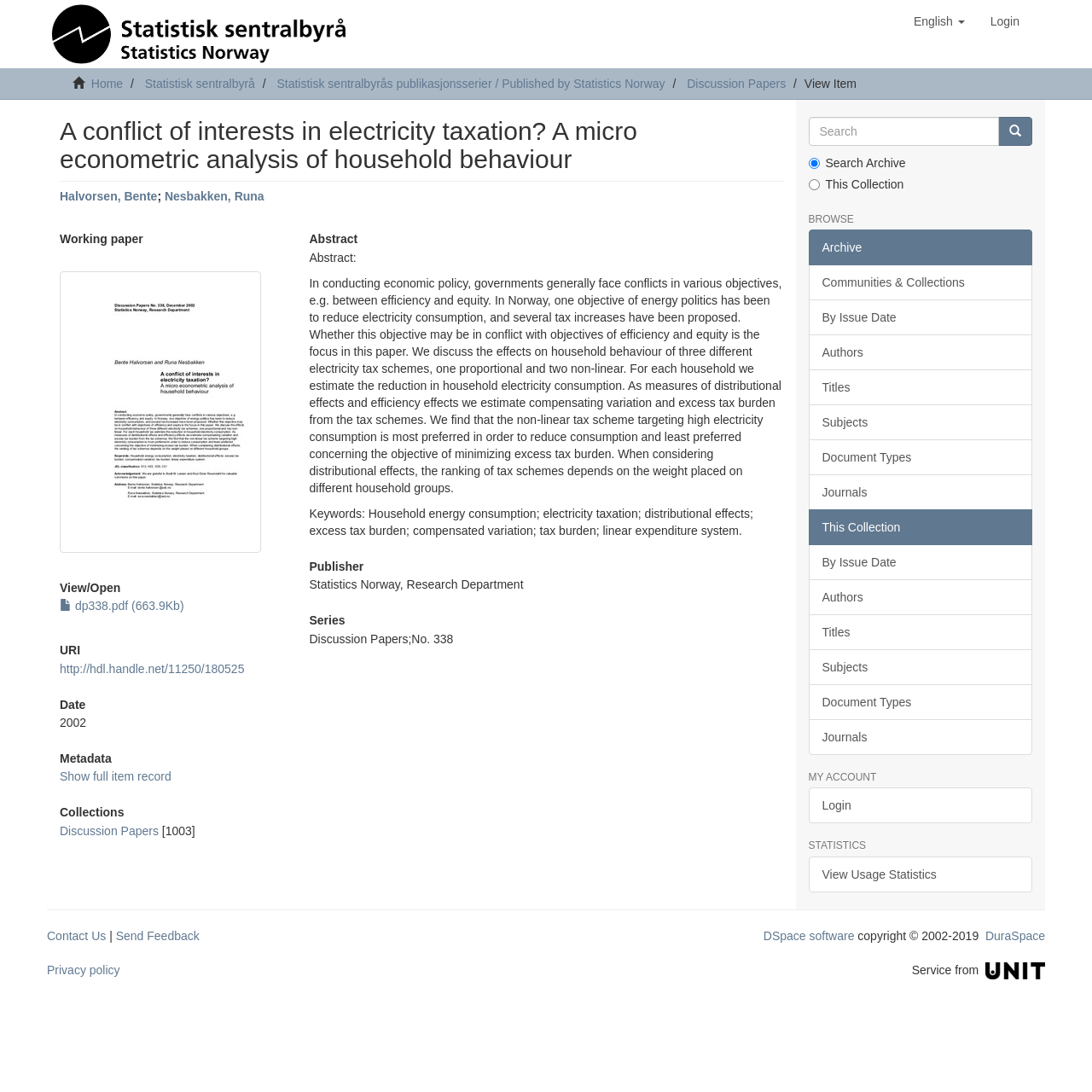Give a concise answer using only one word or phrase for this question:
Who are the authors of the research paper?

Halvorsen, Bente; Nesbakken, Runa